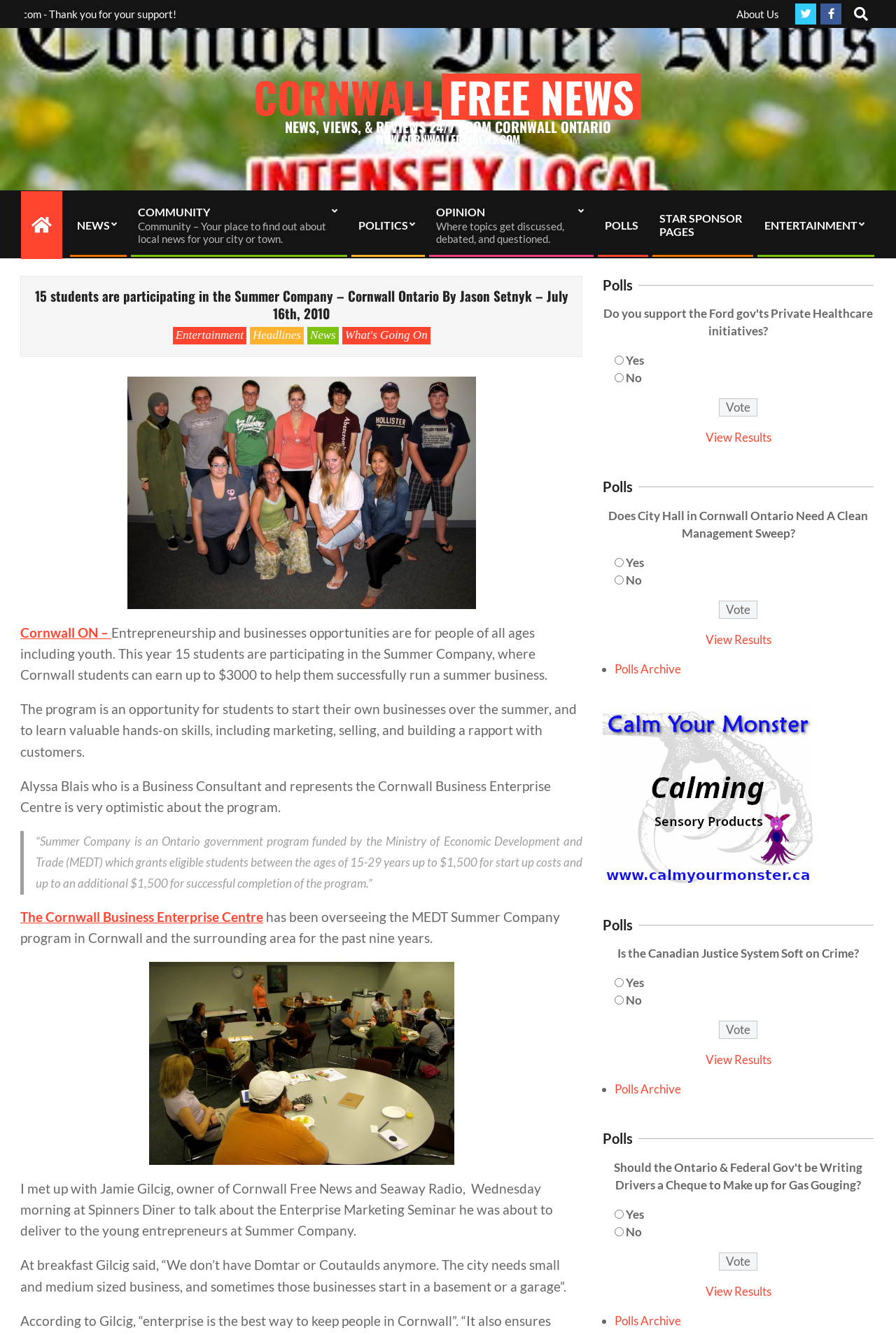How many polls are available on the webpage?
Respond with a short answer, either a single word or a phrase, based on the image.

4